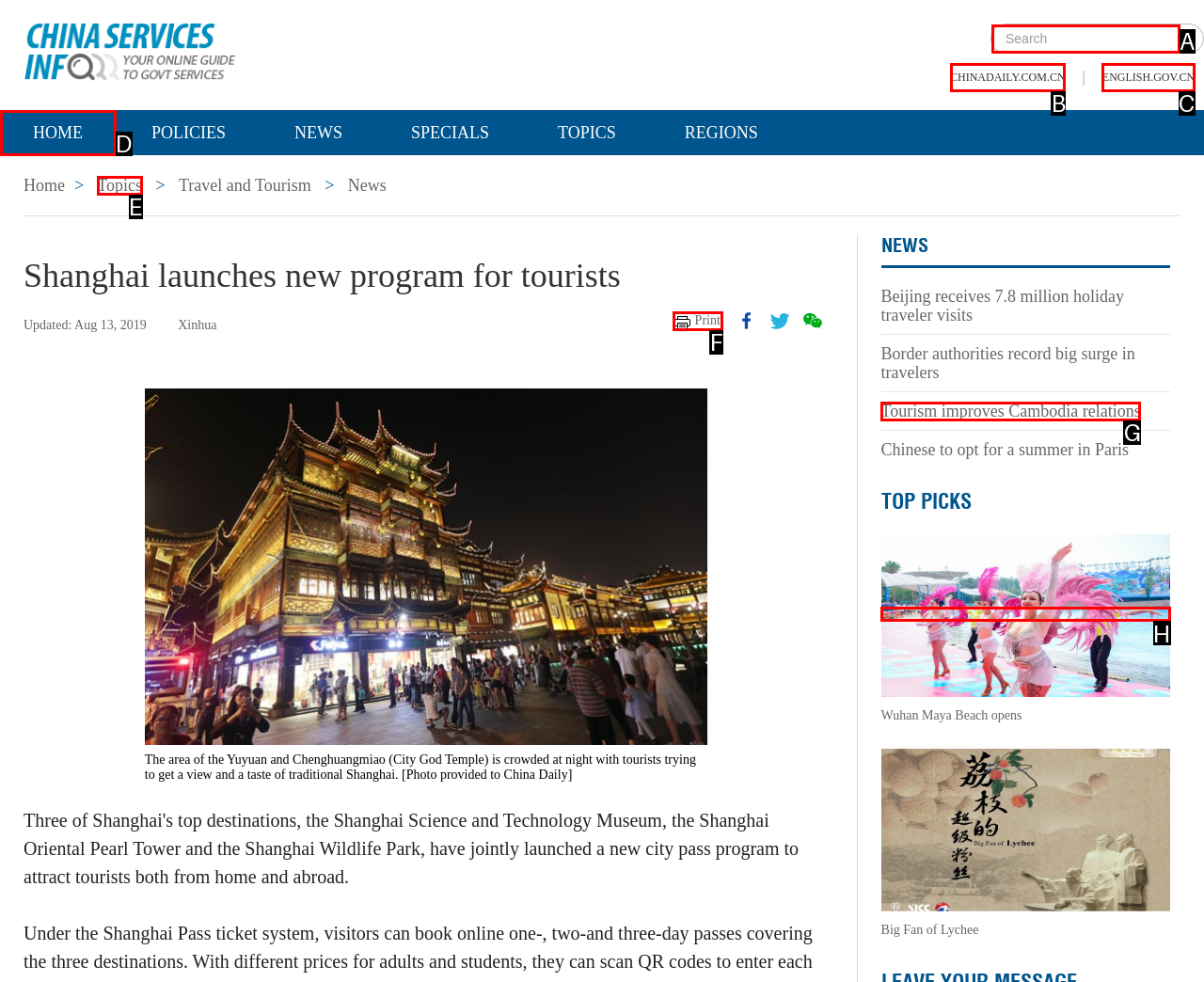Please select the letter of the HTML element that fits the description: Home. Answer with the option's letter directly.

D